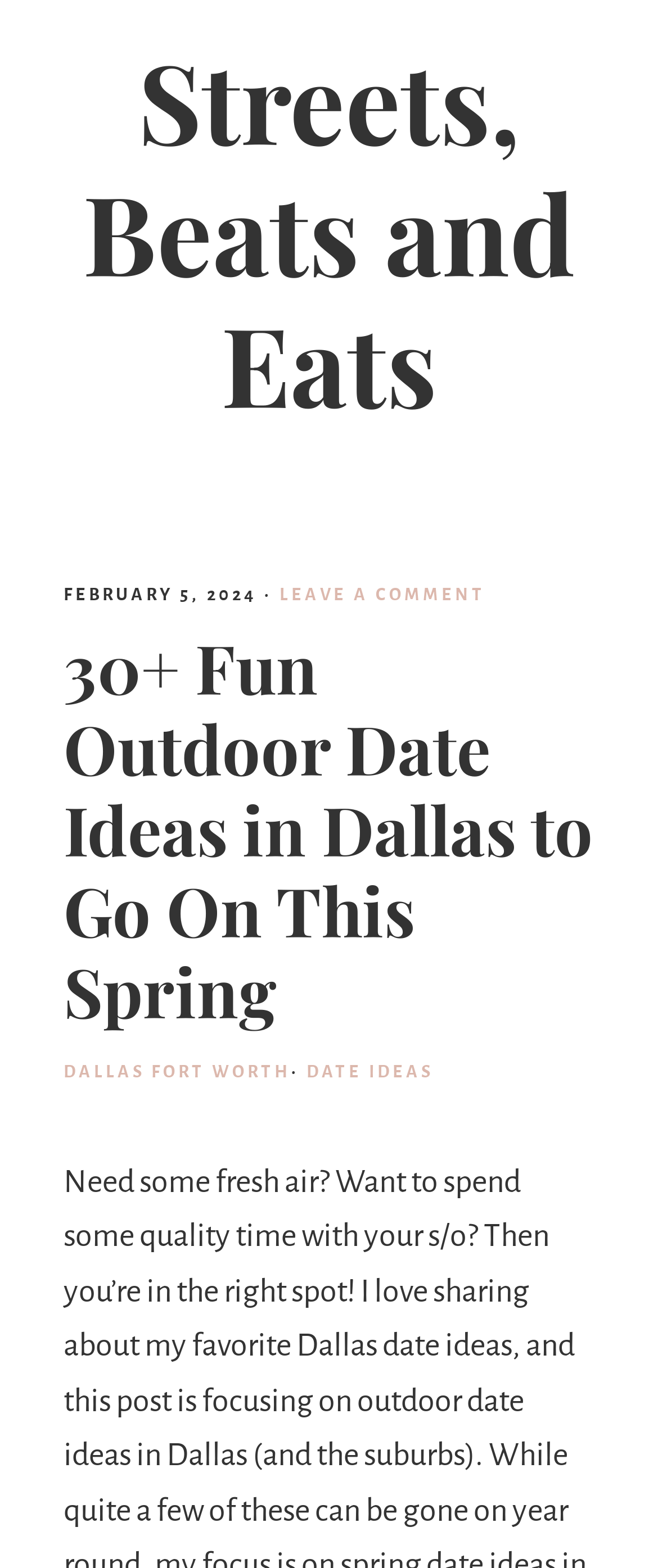Create a detailed summary of all the visual and textual information on the webpage.

The webpage appears to be an article or blog post about outdoor date ideas in Dallas, specifically for the spring season. At the top of the page, there is a heading that reads "30+ Fun Outdoor Date Ideas in Dallas to Go On This Spring". Below this heading, there is a link to an article or section titled "Streets, Beats and Eats". 

To the right of the "Streets, Beats and Eats" link, there is a header section that contains a timestamp, "FEBRUARY 5, 2024", followed by a separator character "·", and then a link to "LEAVE A COMMENT". 

Below the header section, there is a subheading that repeats the title of the article, "30+ Fun Outdoor Date Ideas in Dallas to Go On This Spring". 

On the same line as the subheading, but to the right, there are three links: "DALLAS FORT WORTH", separated by a "·" character, and then "DATE IDEAS".